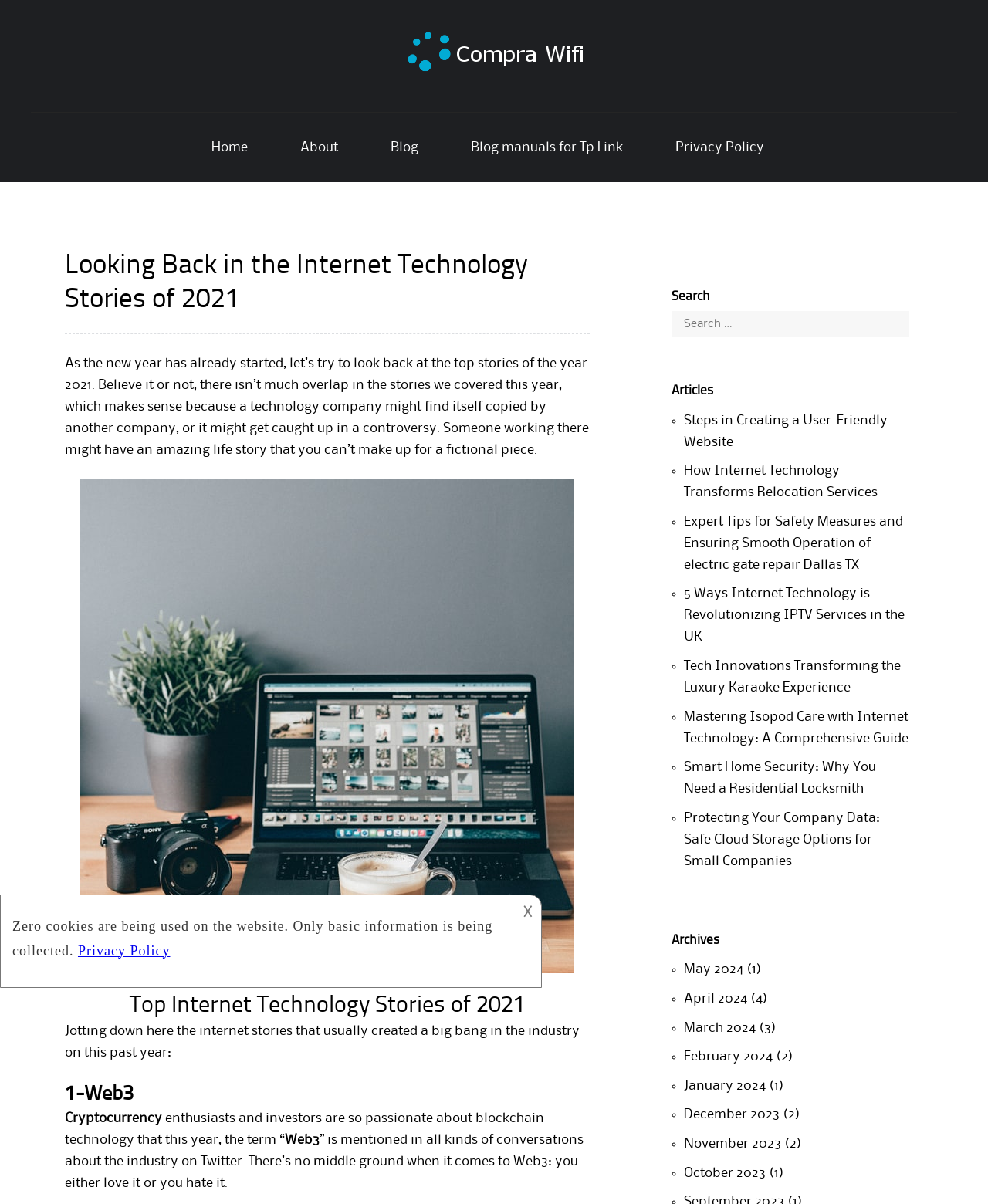Extract the heading text from the webpage.

Looking Back in the Internet Technology Stories of 2021